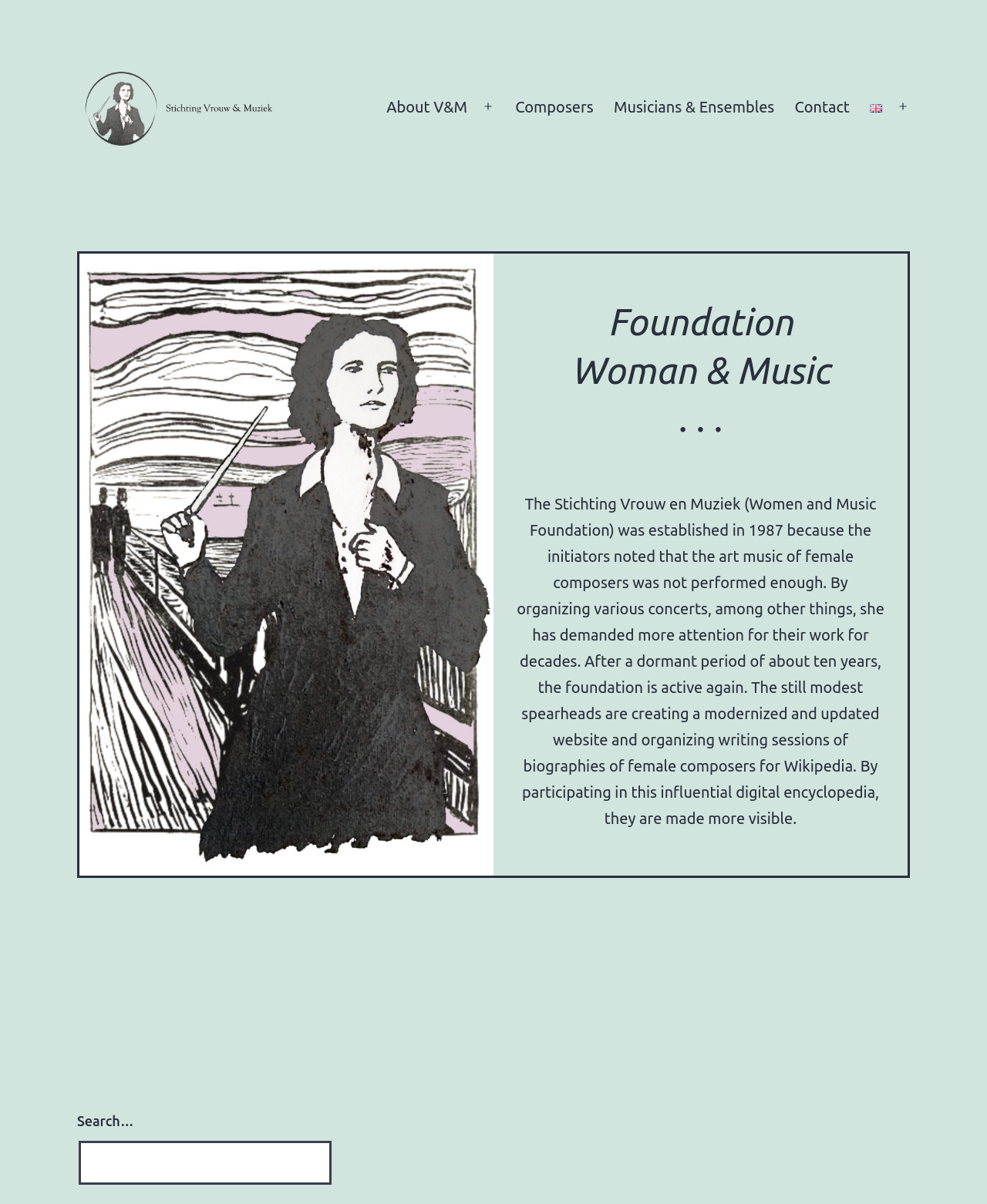Craft a detailed narrative of the webpage's structure and content.

The webpage is about Stichting Vrouw & Muziek, a foundation dedicated to promoting women in music. At the top of the page, there is a heading with the foundation's name, followed by a primary navigation menu that spans most of the width of the page. The menu contains links to various sections, including "About V&M", "Composers", "Musicians & Ensembles", "Contact", and "English", with an accompanying image of the English flag.

Below the navigation menu, there is a main content area that occupies most of the page. Within this area, there is an article that contains a figure, likely an image, on the left side, taking up about half of the width. To the right of the figure, there is a heading that introduces the foundation, followed by a block of text that describes its history and goals. The text explains that the foundation was established in 1987 to promote the work of female composers and has been active again after a dormant period, with current projects including creating a modernized website and writing biographies of female composers for Wikipedia.

At the bottom of the page, there is a search box with a placeholder text "Search…", accompanied by a static text with the same label.